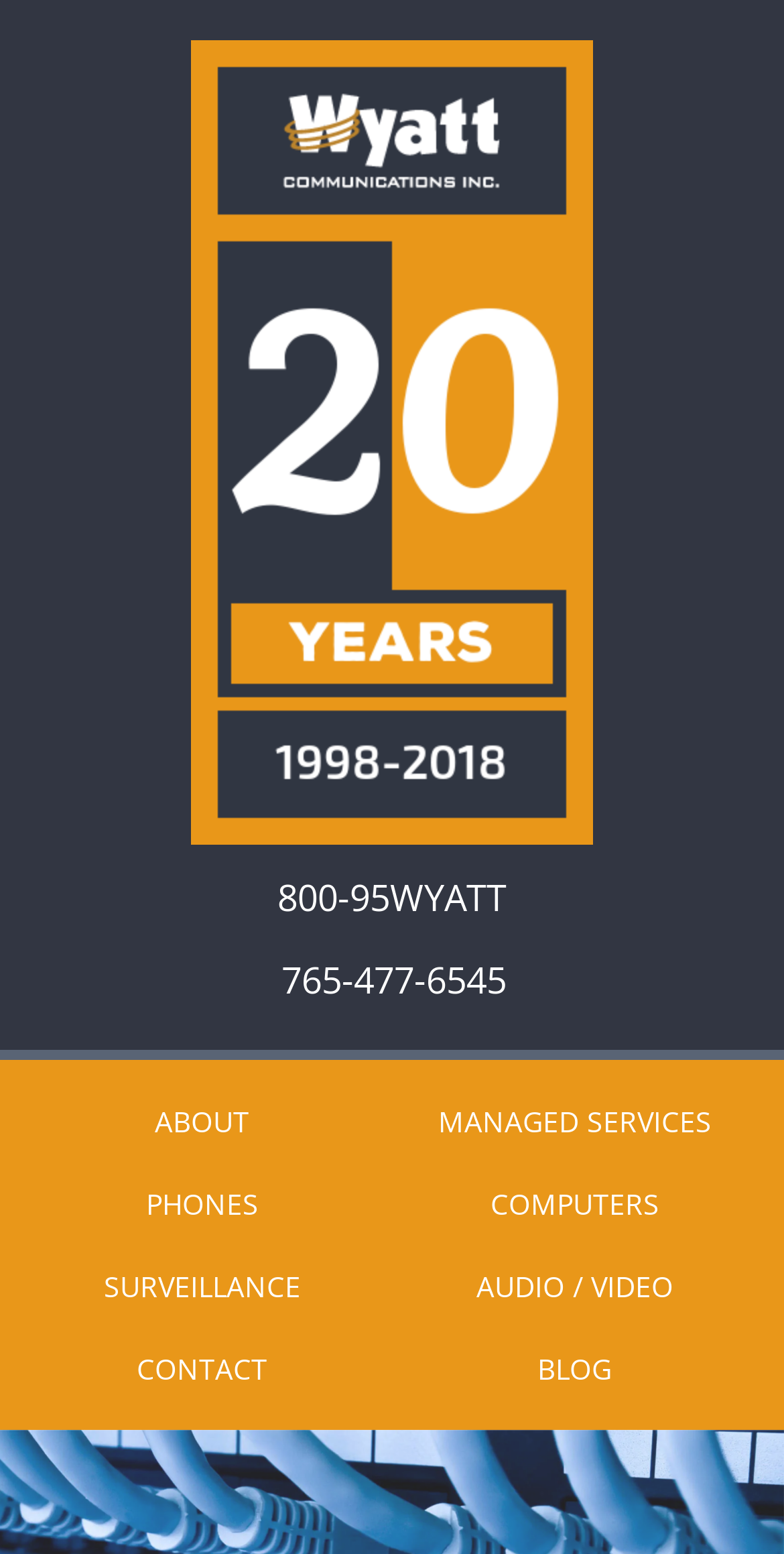How to contact the company?
Please ensure your answer to the question is detailed and covers all necessary aspects.

The contact information is obtained from the link element with OCR text 'CONTACT' at coordinates [0.026, 0.854, 0.491, 0.907], which suggests that clicking on this link will provide contact information.